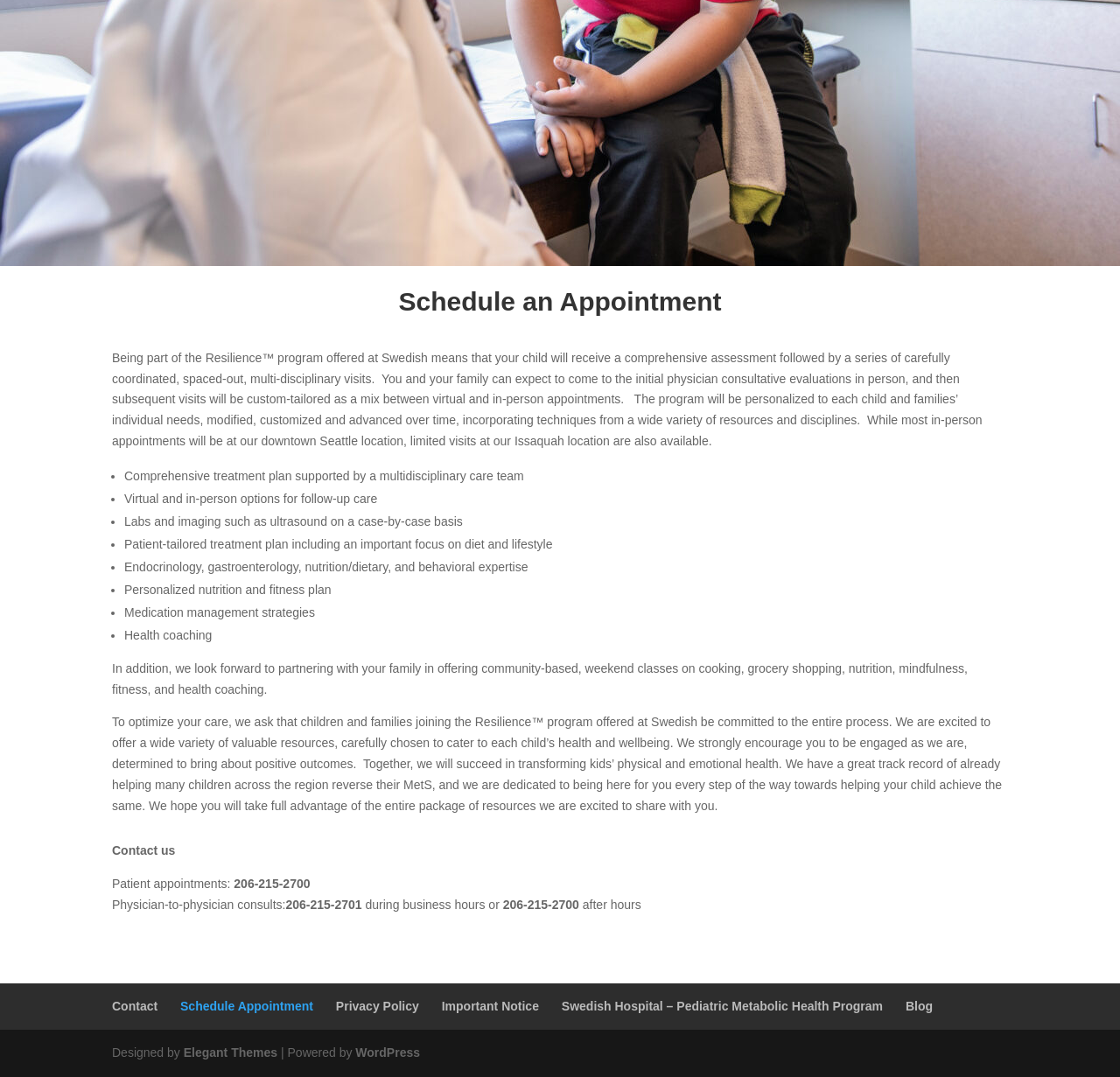Identify the bounding box of the UI element described as follows: "Has Elon Musk been Vaccinated?". Provide the coordinates as four float numbers in the range of 0 to 1 [left, top, right, bottom].

None